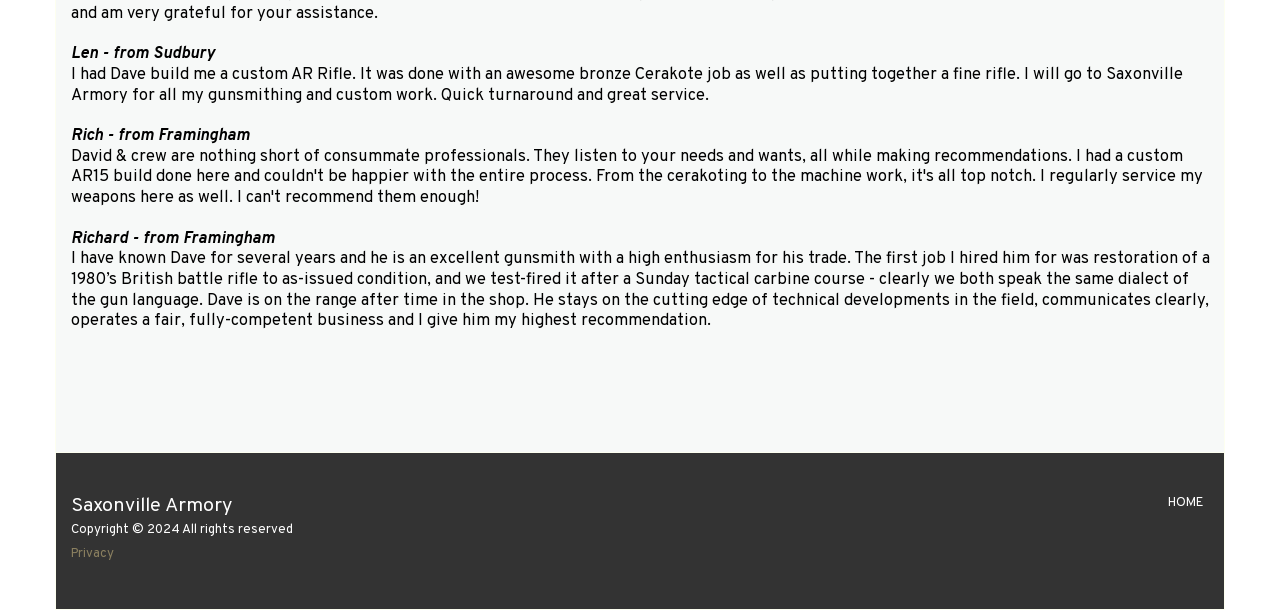What is the year of copyright? Please answer the question using a single word or phrase based on the image.

2024